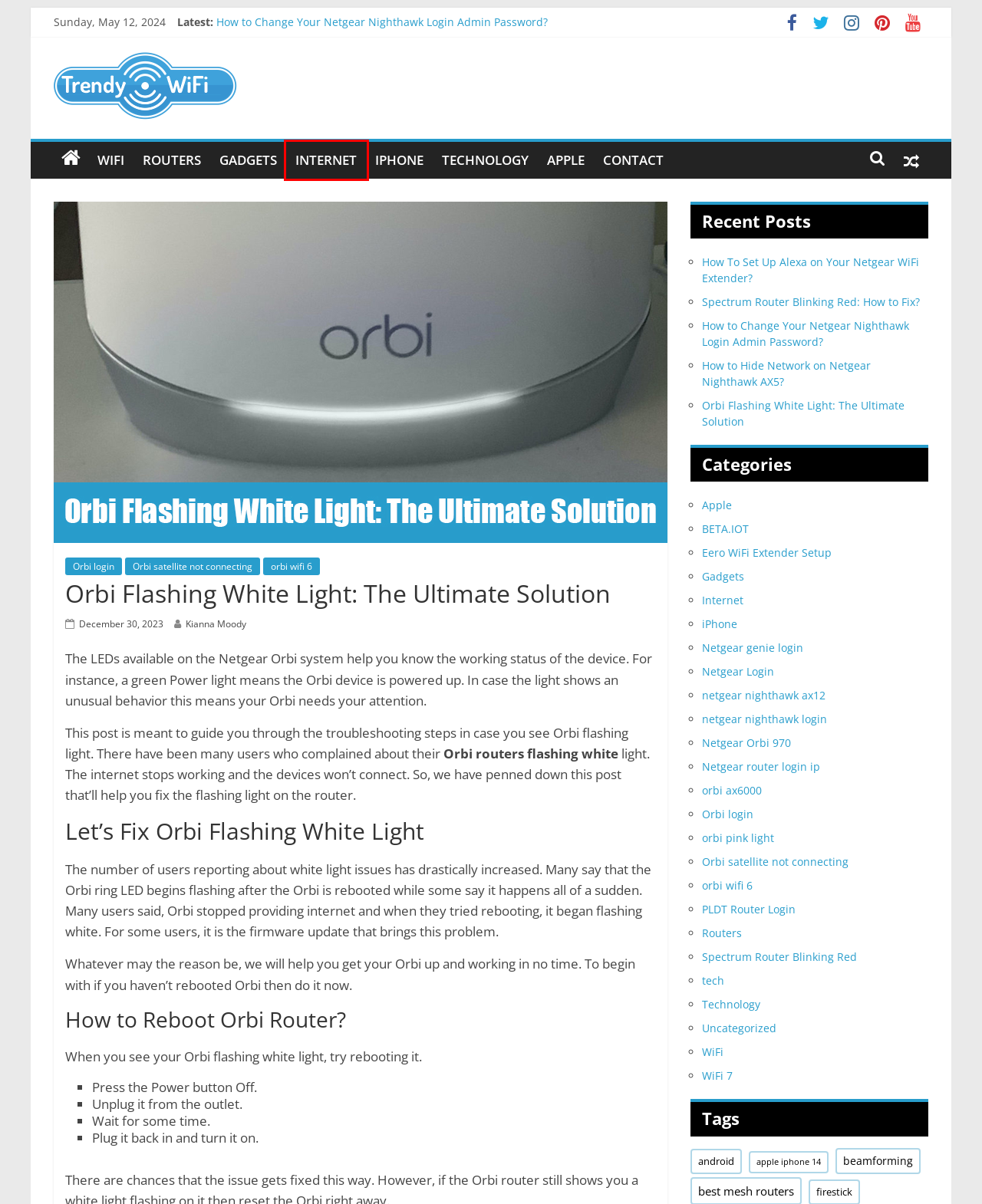Observe the screenshot of a webpage with a red bounding box highlighting an element. Choose the webpage description that accurately reflects the new page after the element within the bounding box is clicked. Here are the candidates:
A. Orbi satellite not connecting Archives - Welcome to Trendywifi – Learn Everything About Technology
B. BETA.IOT Archives - Welcome to Trendywifi – Learn Everything About Technology
C. Internet Archives - Welcome to Trendywifi – Learn Everything About Technology
D. How To Set Up Alexa on Your Netgear WiFi Extender?
E. Contact Us - Welcome to Trendywifi – Learn Everything About Technology
F. Gadgets Archives - Welcome to Trendywifi – Learn Everything About Technology
G. Welcome to Trendywifi – Learn Everything About Technology -
H. How to Hide Network on Netgear Nighthawk AX5?

C